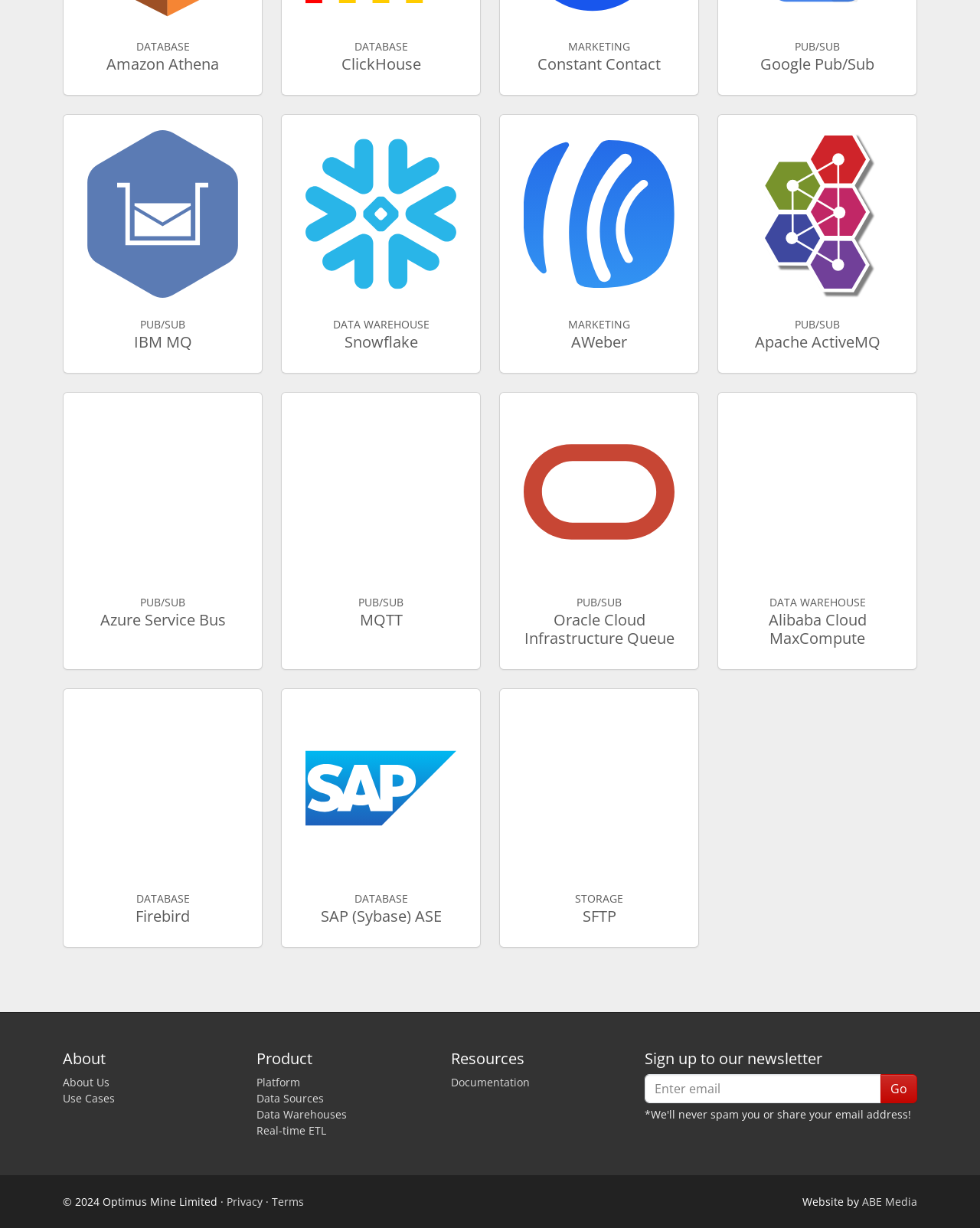Please respond to the question with a concise word or phrase:
How many types of products or services are listed?

5